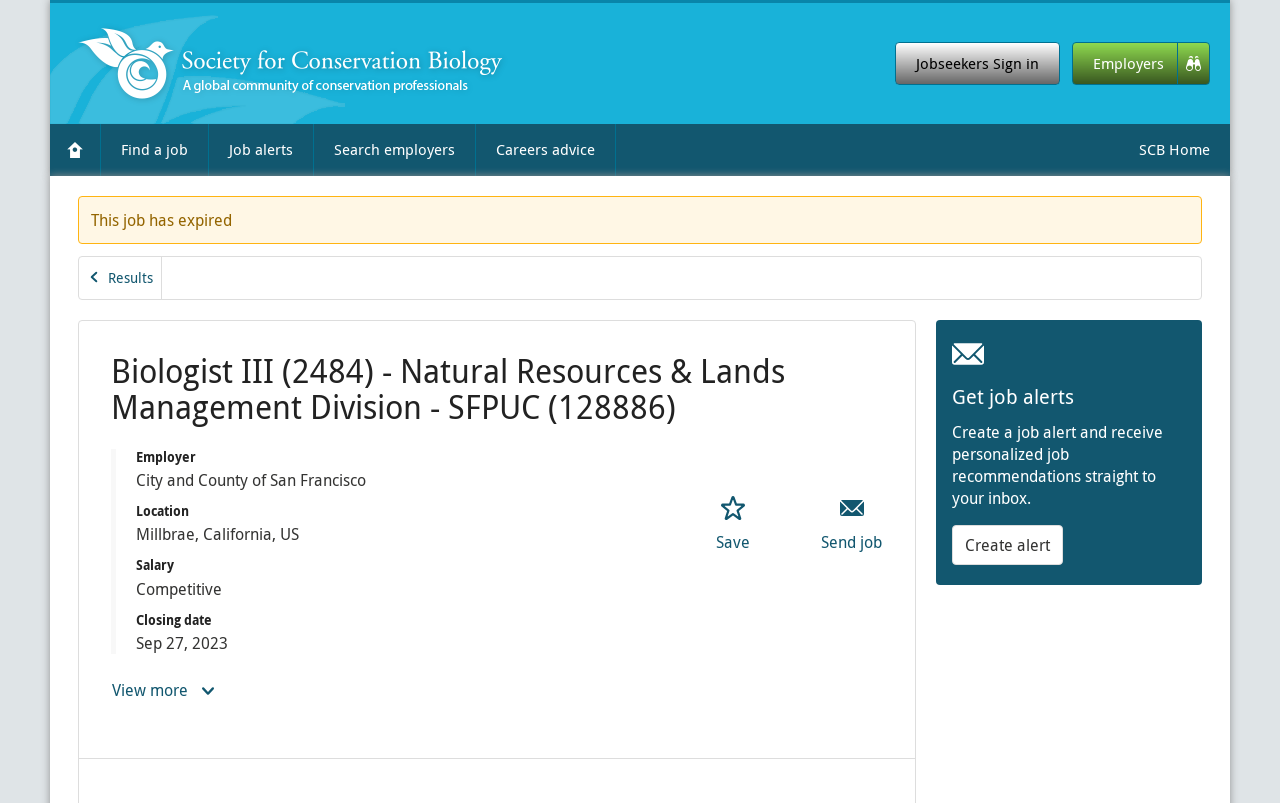Answer in one word or a short phrase: 
Is the job still available?

No